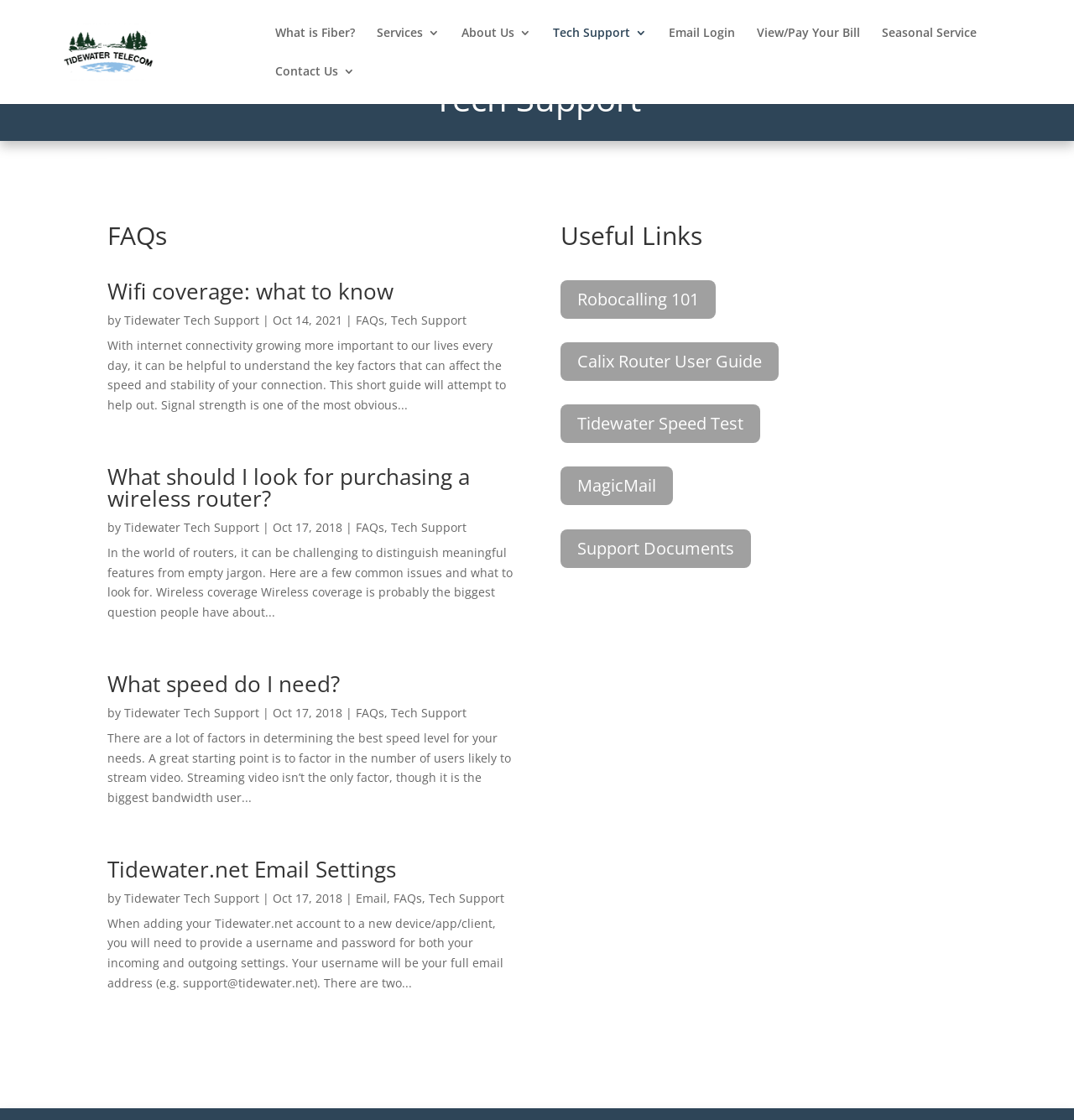Determine the bounding box for the described UI element: "Services".

[0.351, 0.024, 0.409, 0.058]